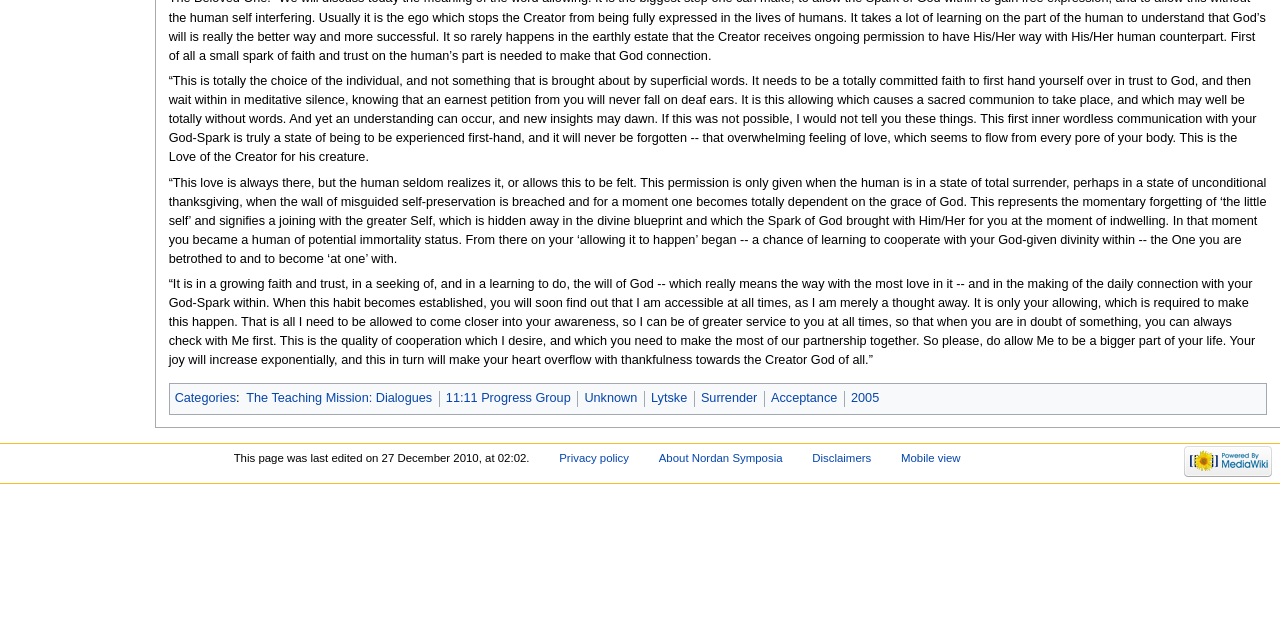For the following element description, predict the bounding box coordinates in the format (top-left x, top-left y, bottom-right x, bottom-right y). All values should be floating point numbers between 0 and 1. Description: 3D Printed DC Motor

None